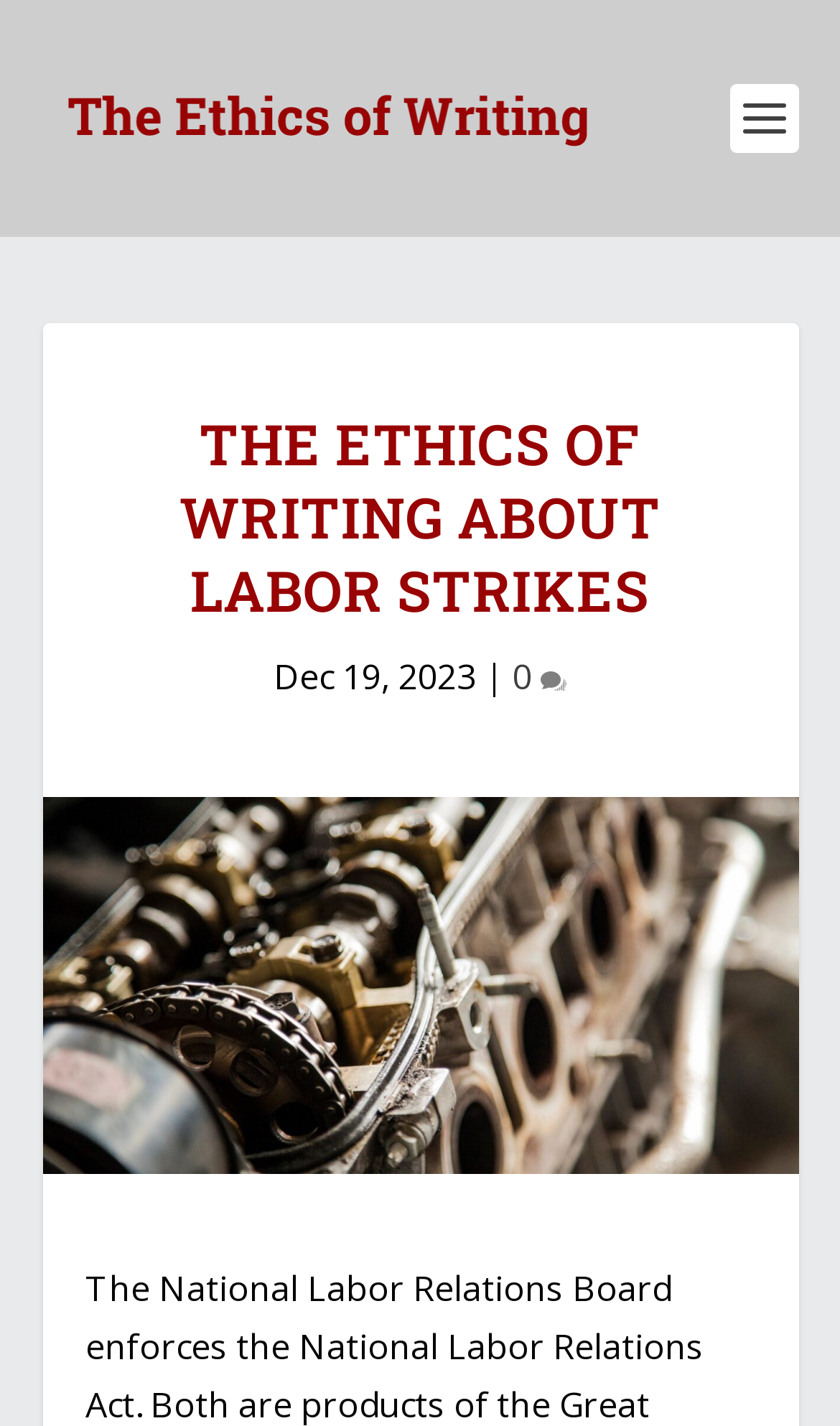Answer briefly with one word or phrase:
How many images are on the webpage?

2